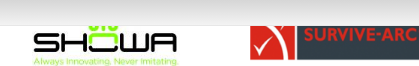What is Baleia Do Mar's mission?
Use the information from the image to give a detailed answer to the question.

The caption states that Baleia Do Mar's mission is to enhance workplace safety in Namibia by providing top-quality safety products, which is reflected in the partnership and collaboration of leading brands in the safety equipment sector.